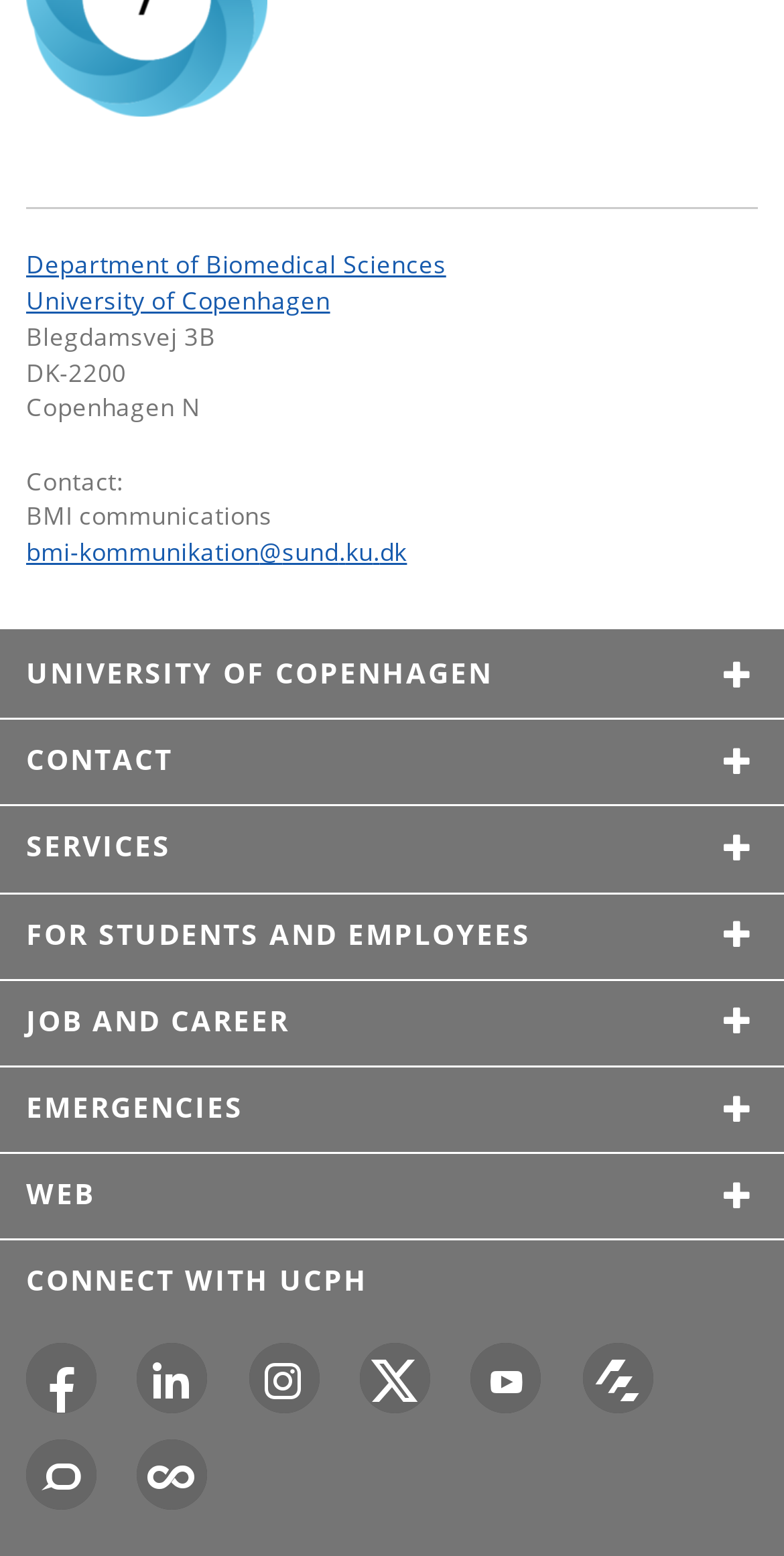Please provide a detailed answer to the question below based on the screenshot: 
What is the email address for BMI communications?

I found the email address by looking at the link element in the group element with ID 191. The link text is 'Contact: bmi-kommunikation@sund.ku.dk' which indicates that this is the email address for BMI communications.